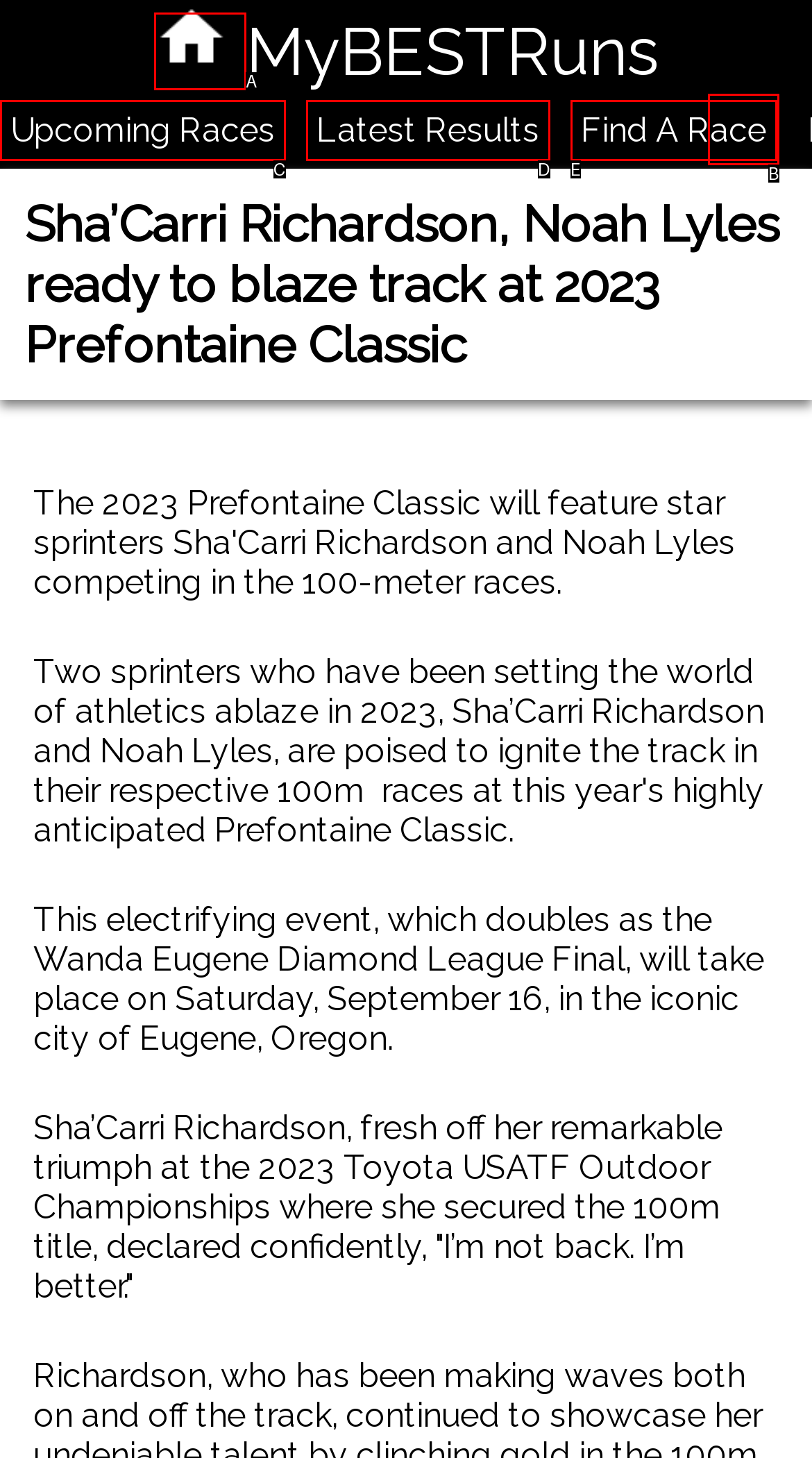Which UI element corresponds to this description: Latest Results
Reply with the letter of the correct option.

D